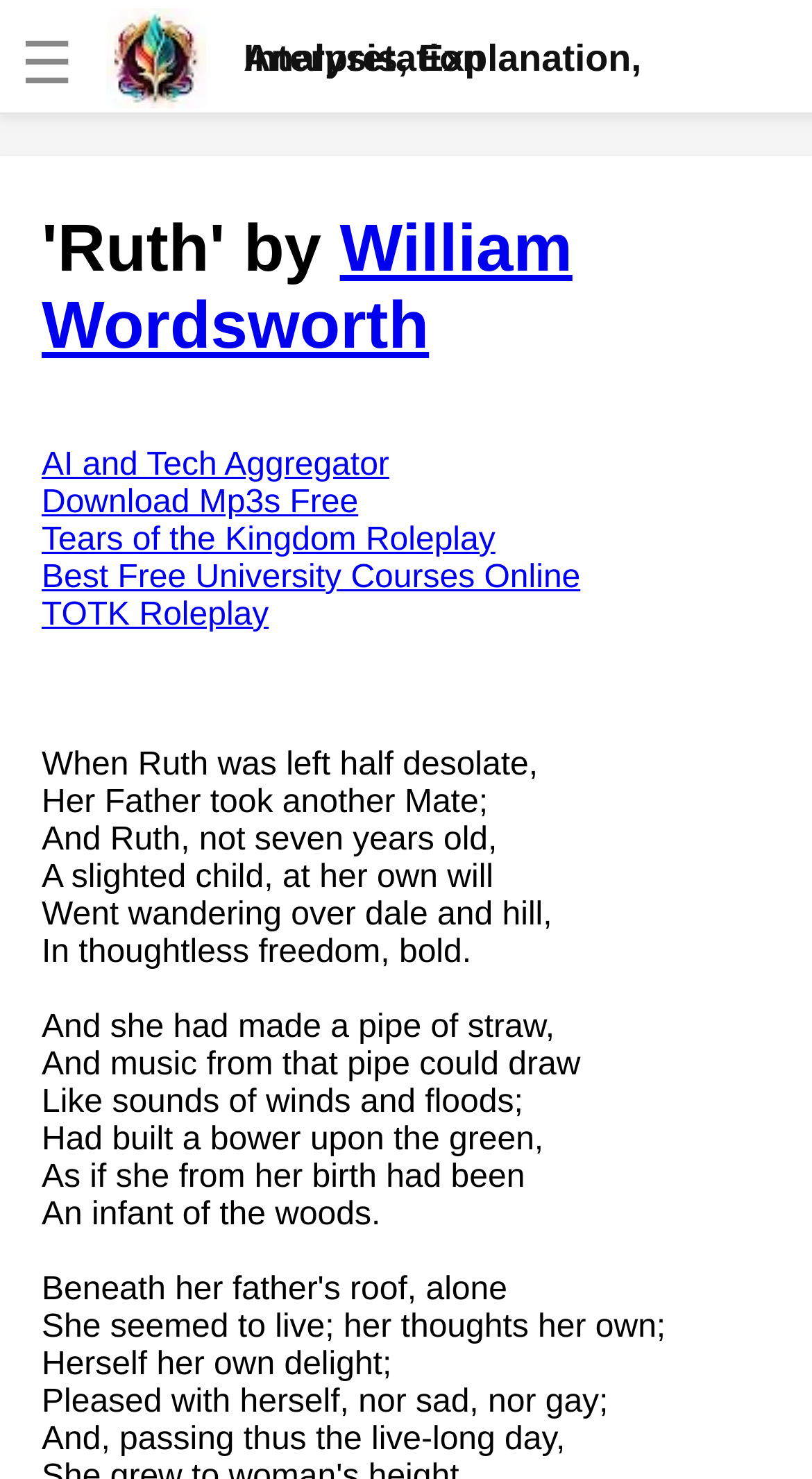Locate the bounding box coordinates of the segment that needs to be clicked to meet this instruction: "Click the 'AI and Tech Aggregator' link".

[0.051, 0.302, 0.479, 0.326]